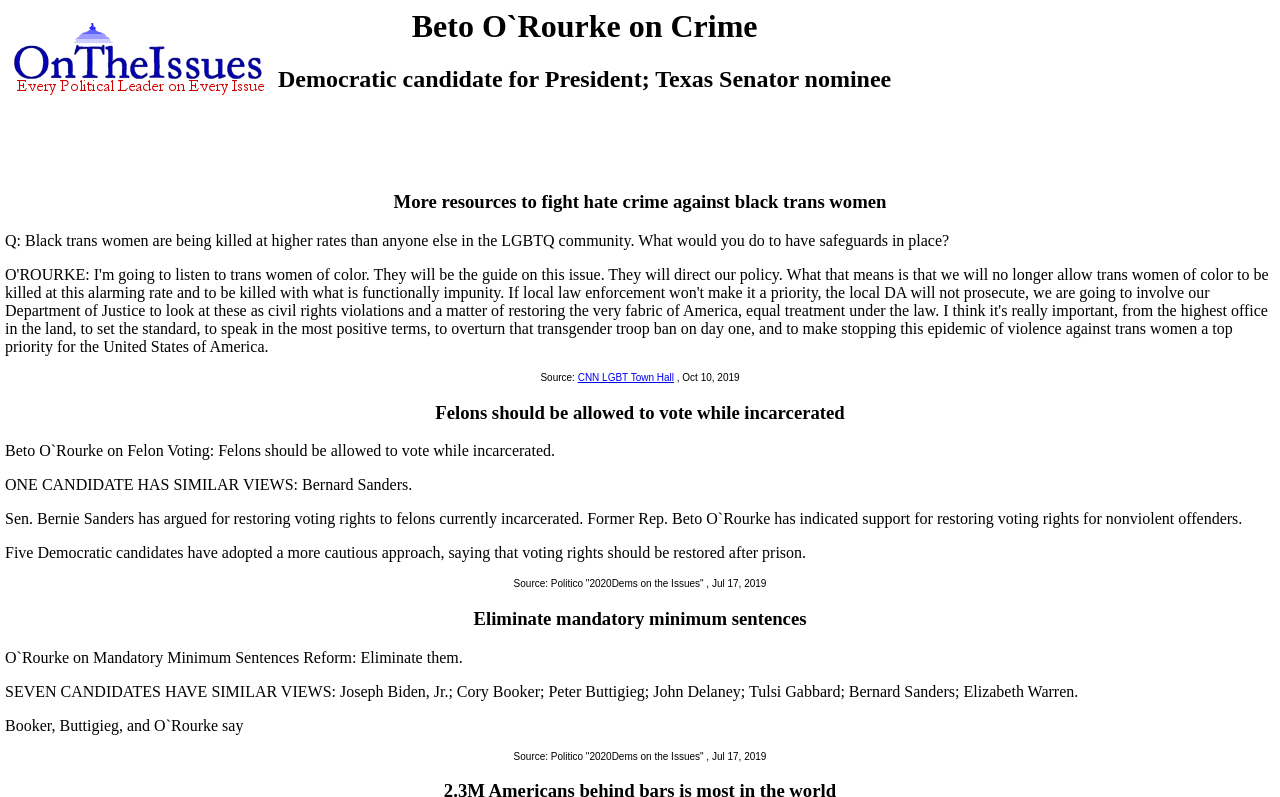What is Beto O'Rourke's stance on voting rights for felons?
Please provide a single word or phrase based on the screenshot.

Allow voting while incarcerated